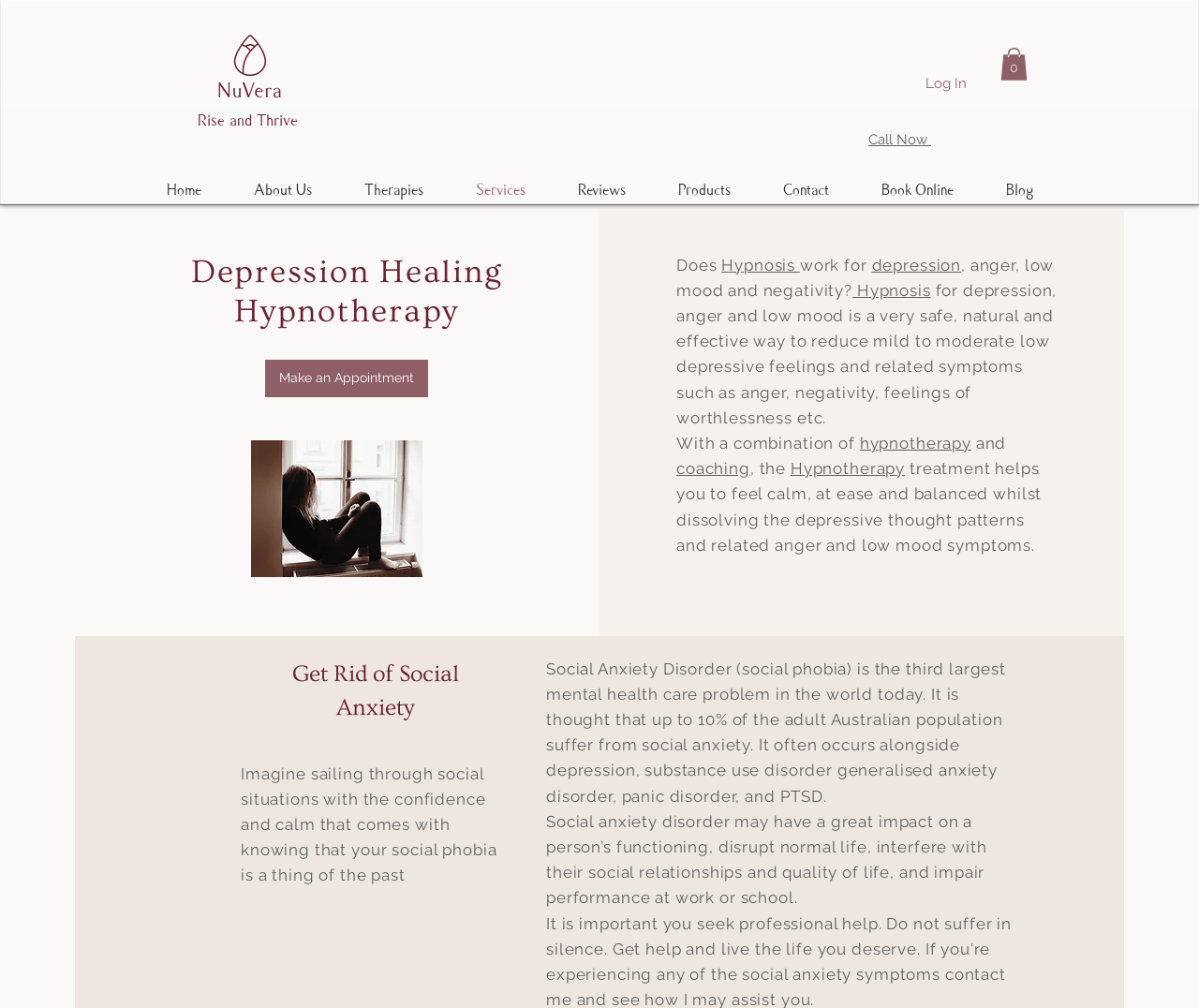What is the principal heading displayed on the webpage?

Depression Healing Hypnotherapy